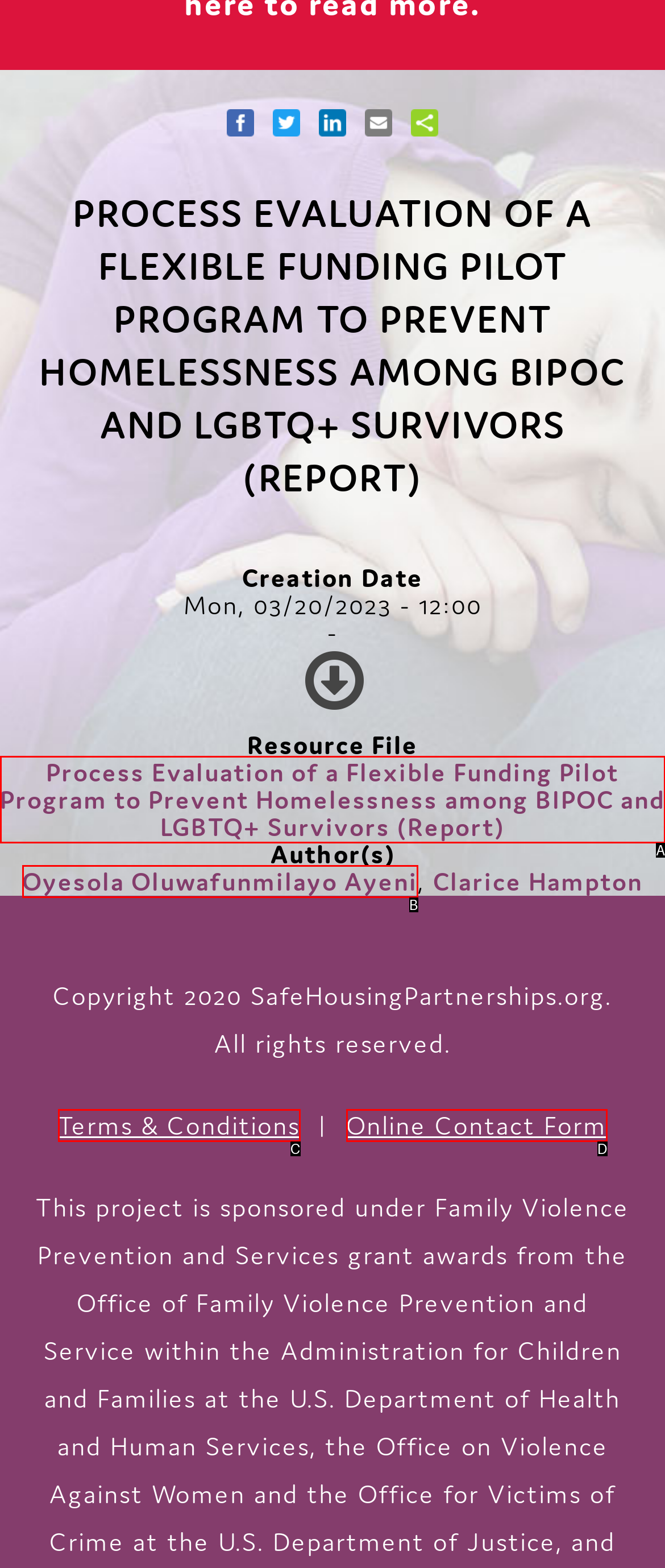Choose the letter that best represents the description: Terms & Conditions. Answer with the letter of the selected choice directly.

C